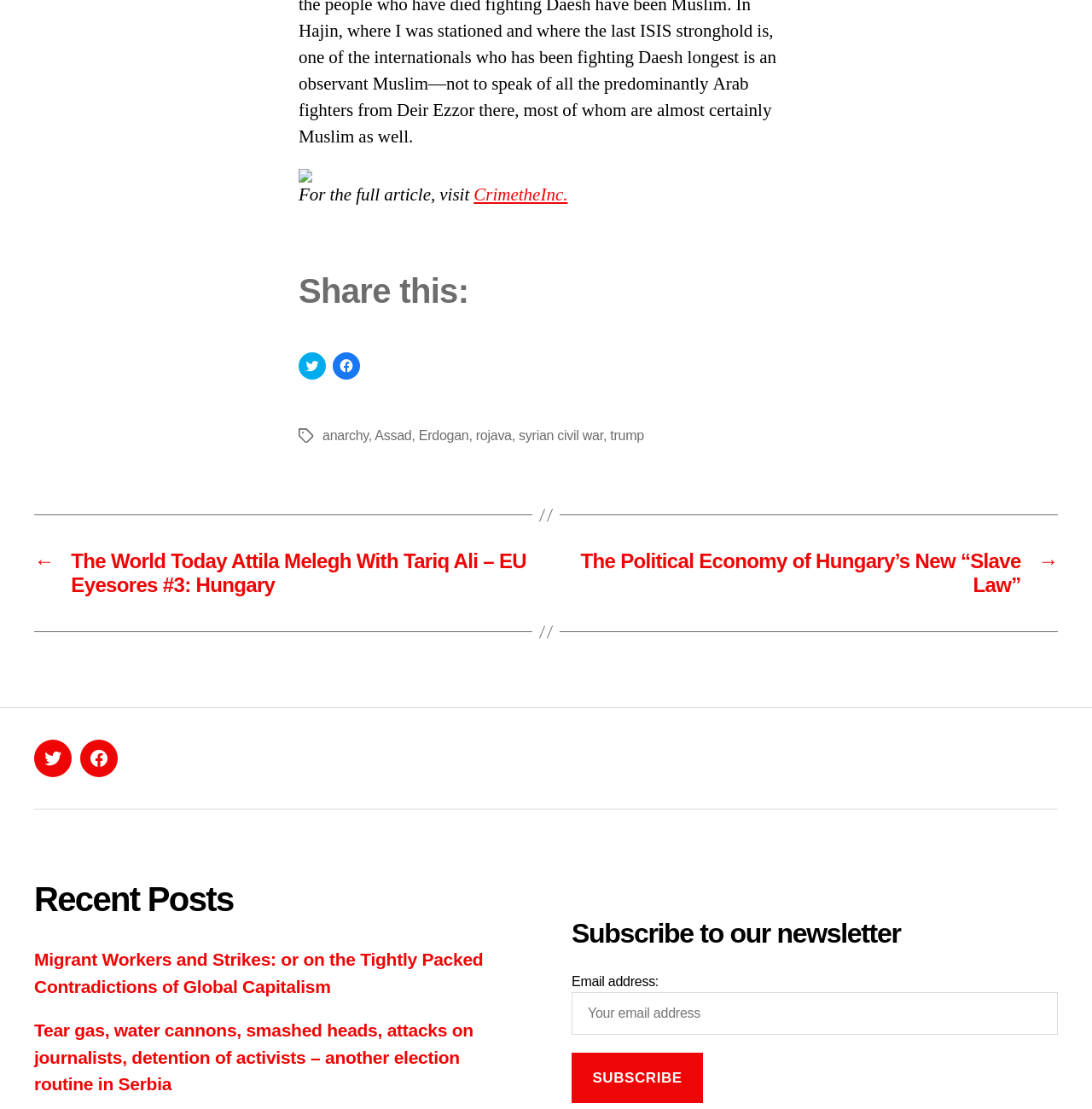How many recent posts are listed?
Please answer the question as detailed as possible based on the image.

Under the 'Recent Posts' heading, I can see two links, 'Migrant Workers and Strikes...' and 'Tear gas, water cannons, smashed heads...'. This suggests that there are two recent posts listed.